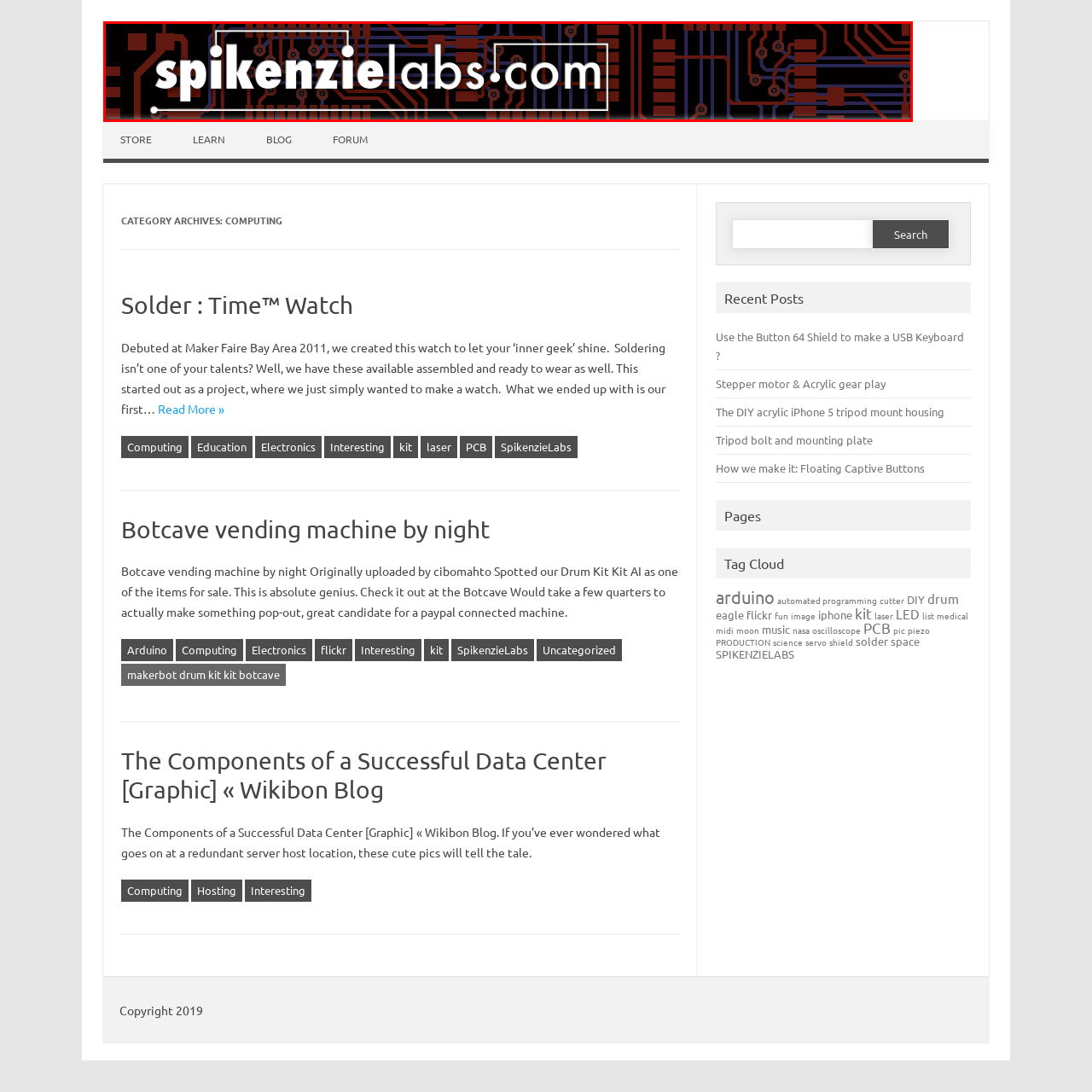Explain comprehensively what is shown in the image marked by the red outline.

The image features the logo of SpikenzieLabs, prominently displaying the text "spikenzielabs.com." The background is designed with intricate circuit patterns in vibrant colors, reminiscent of electronics and technology. This visually striking backdrop enhances the emphasis on the innovative spirit of SpikenzieLabs, a brand known for its focus on computing and electronics. The logo captures the essence of modern technology, appealing to enthusiasts and professionals in the field.